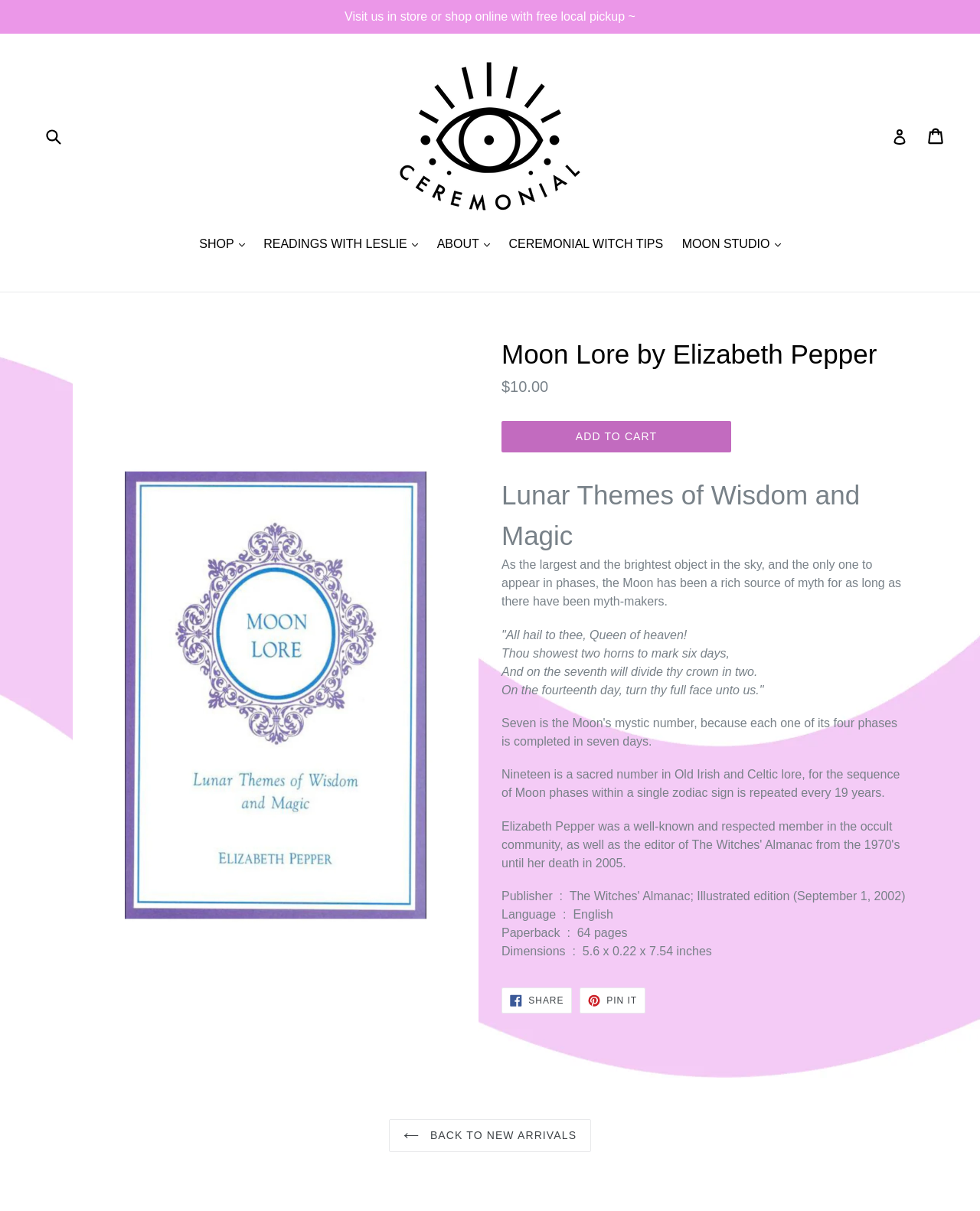Please identify the bounding box coordinates of the region to click in order to complete the task: "Visit us in store or shop online". The coordinates must be four float numbers between 0 and 1, specified as [left, top, right, bottom].

[0.0, 0.0, 1.0, 0.028]